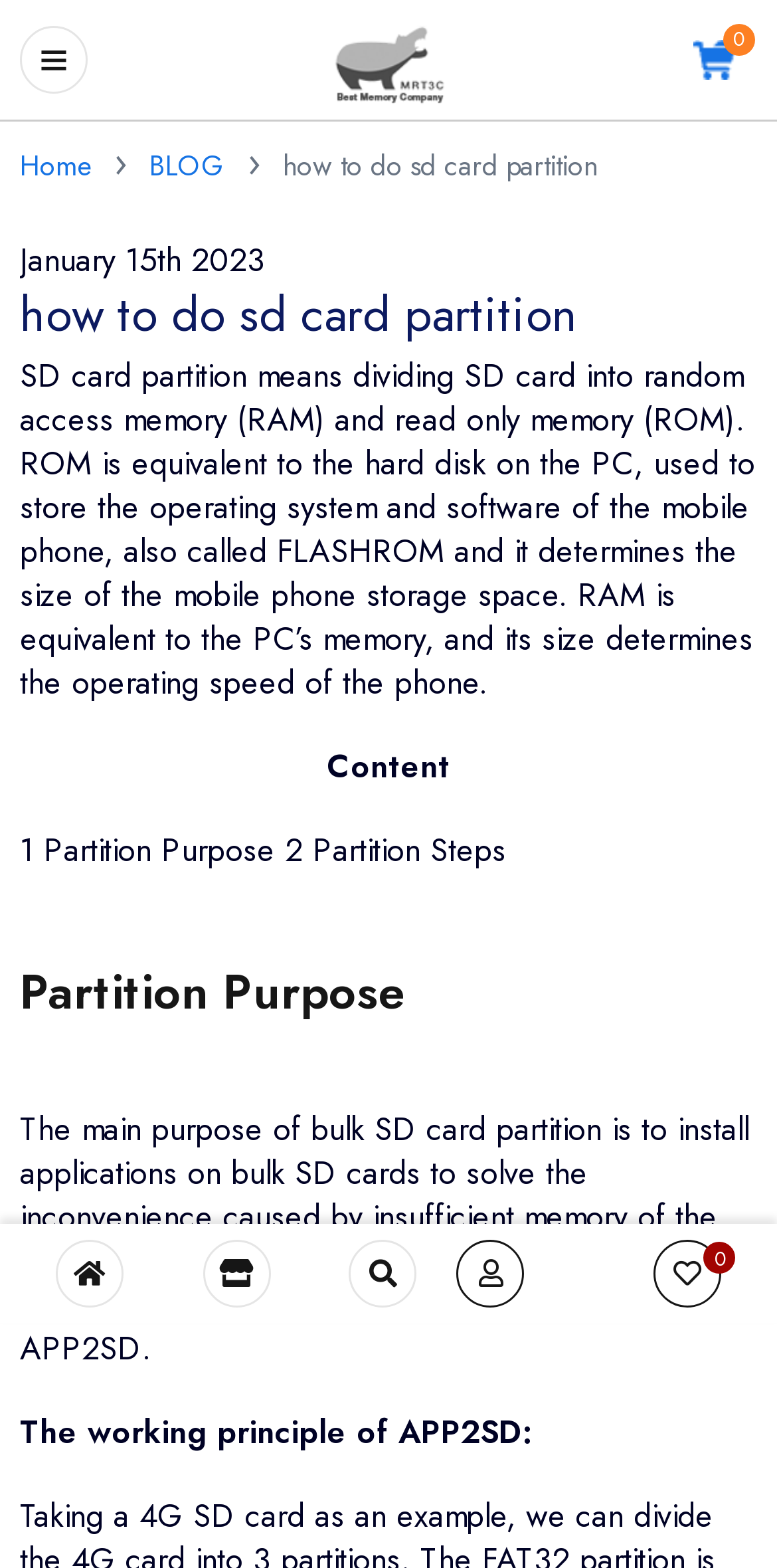Use a single word or phrase to answer the question:
What is the purpose of bulk SD card partition?

To install apps on SD cards